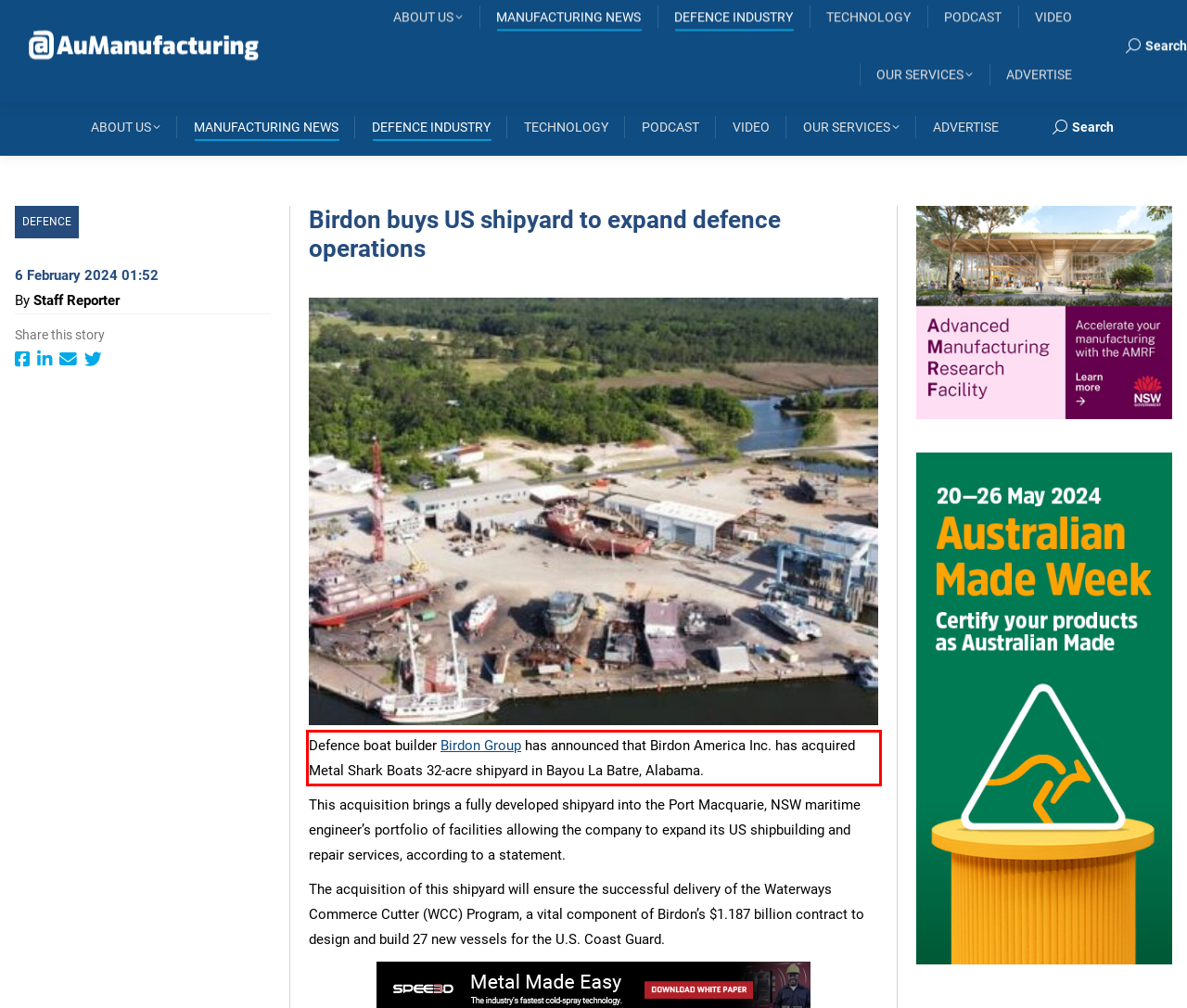Locate the red bounding box in the provided webpage screenshot and use OCR to determine the text content inside it.

Defence boat builder Birdon Group has announced that Birdon America Inc. has acquired Metal Shark Boats 32-acre shipyard in Bayou La Batre, Alabama.